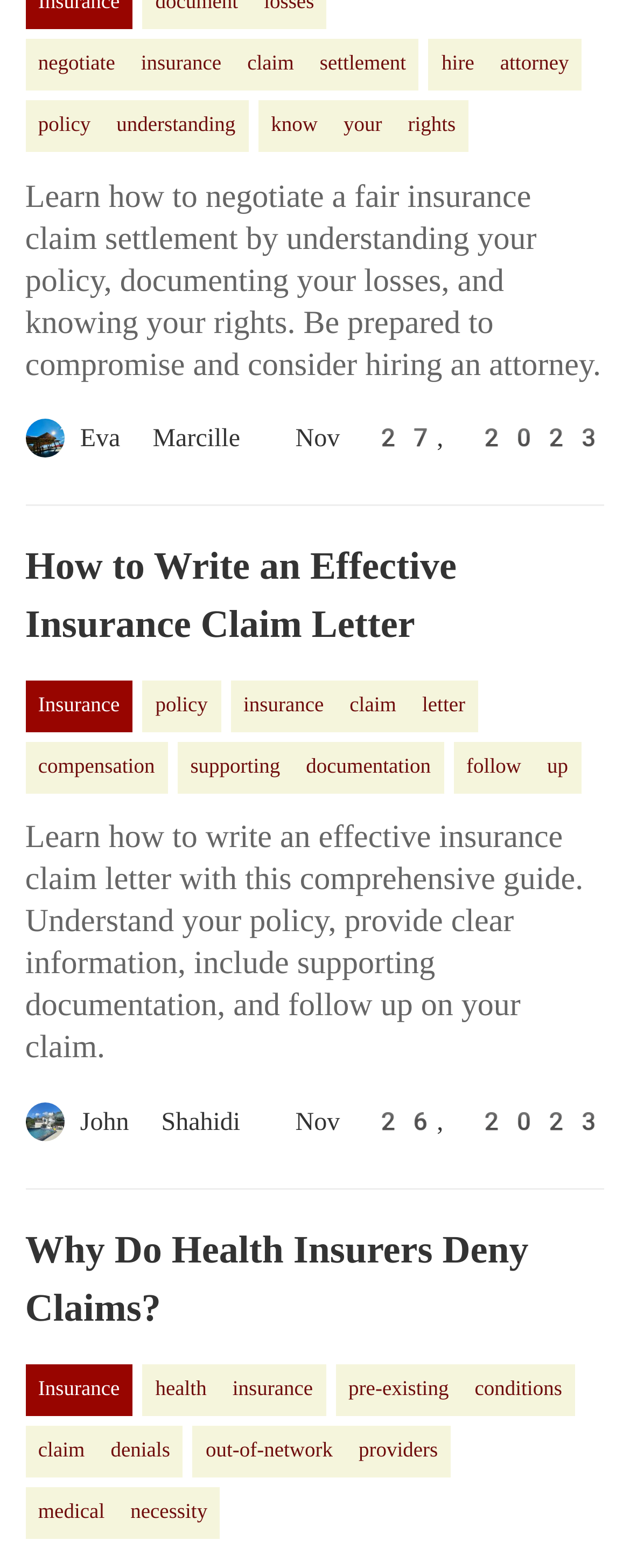Could you highlight the region that needs to be clicked to execute the instruction: "Learn about negotiating insurance claim settlement"?

[0.04, 0.025, 0.665, 0.058]